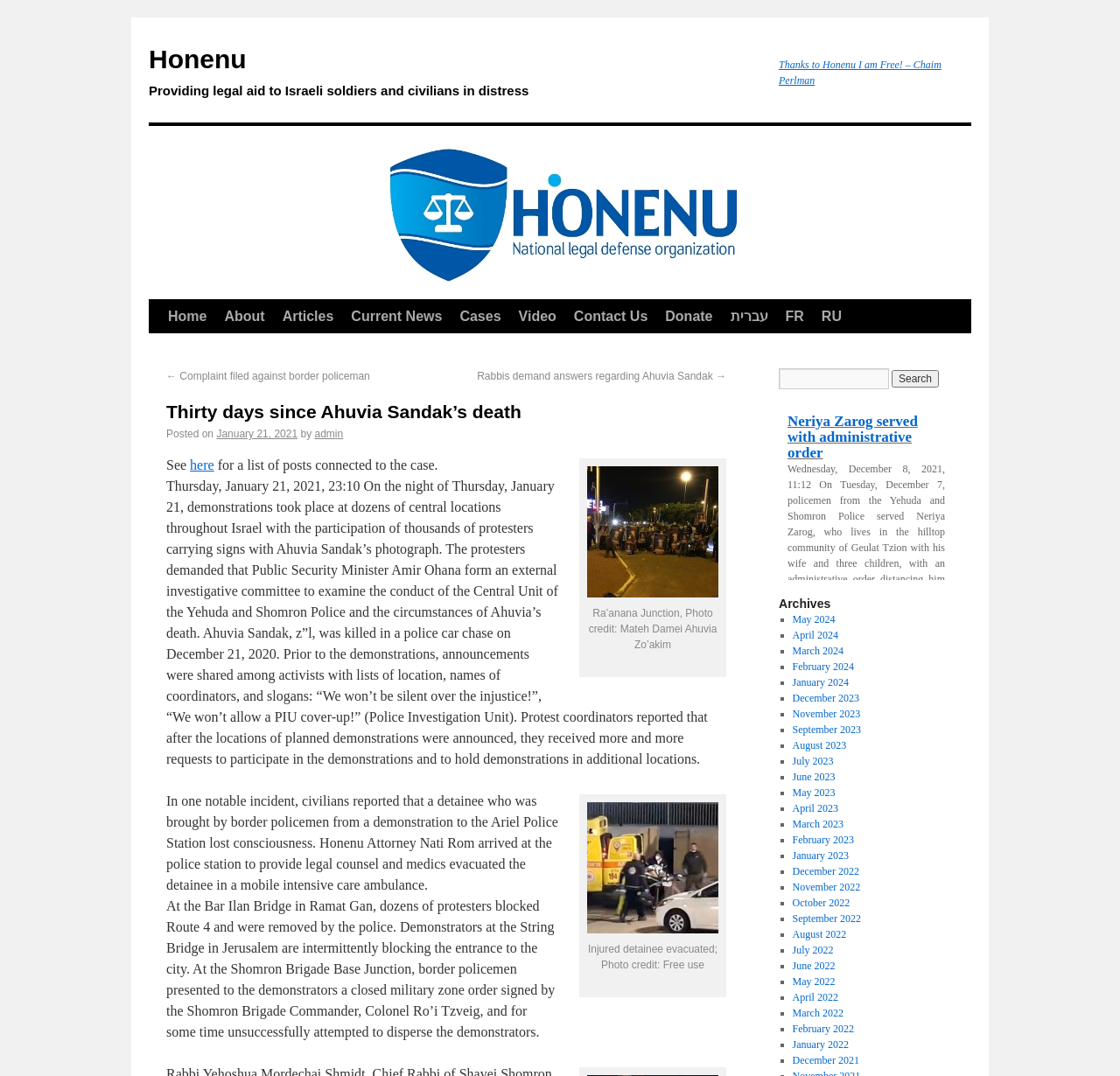Given the element description: "January 21, 2021", predict the bounding box coordinates of the UI element it refers to, using four float numbers between 0 and 1, i.e., [left, top, right, bottom].

[0.193, 0.398, 0.266, 0.409]